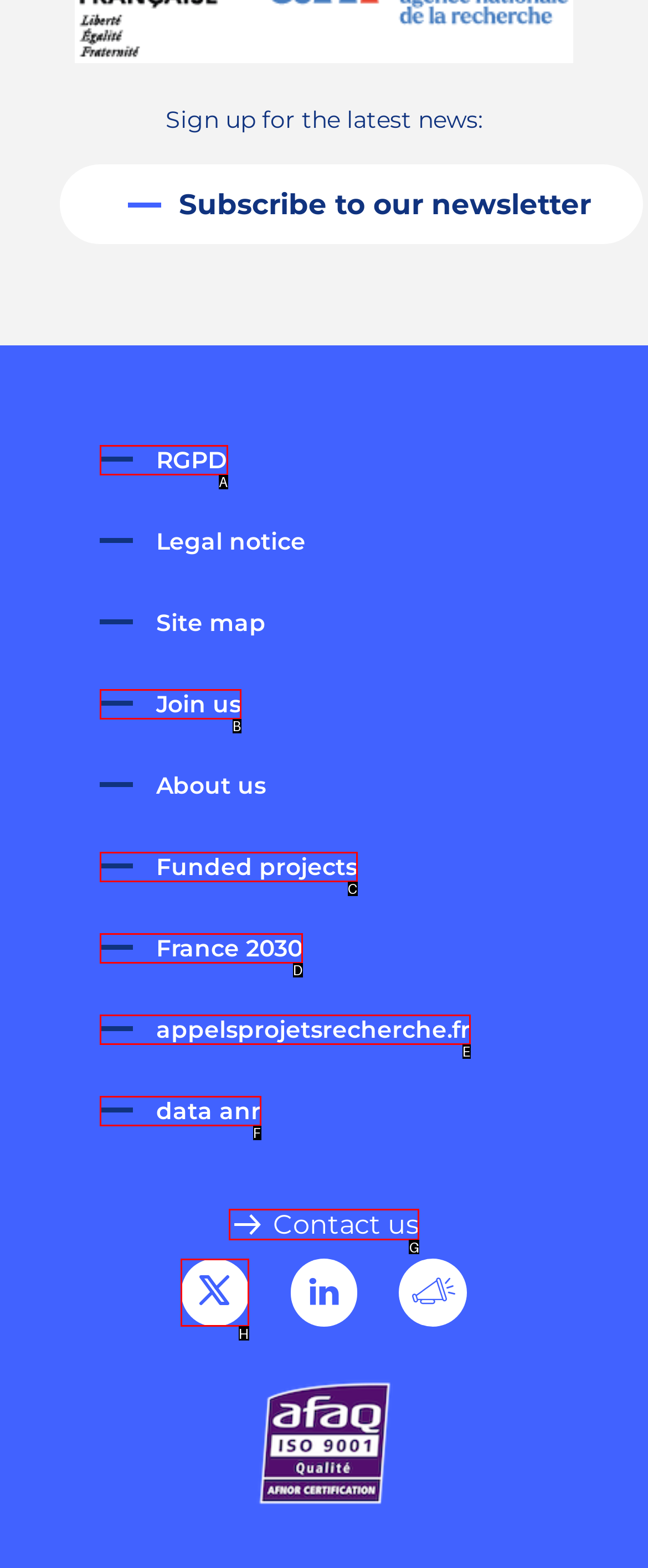Point out the letter of the HTML element you should click on to execute the task: Go to Home page
Reply with the letter from the given options.

None